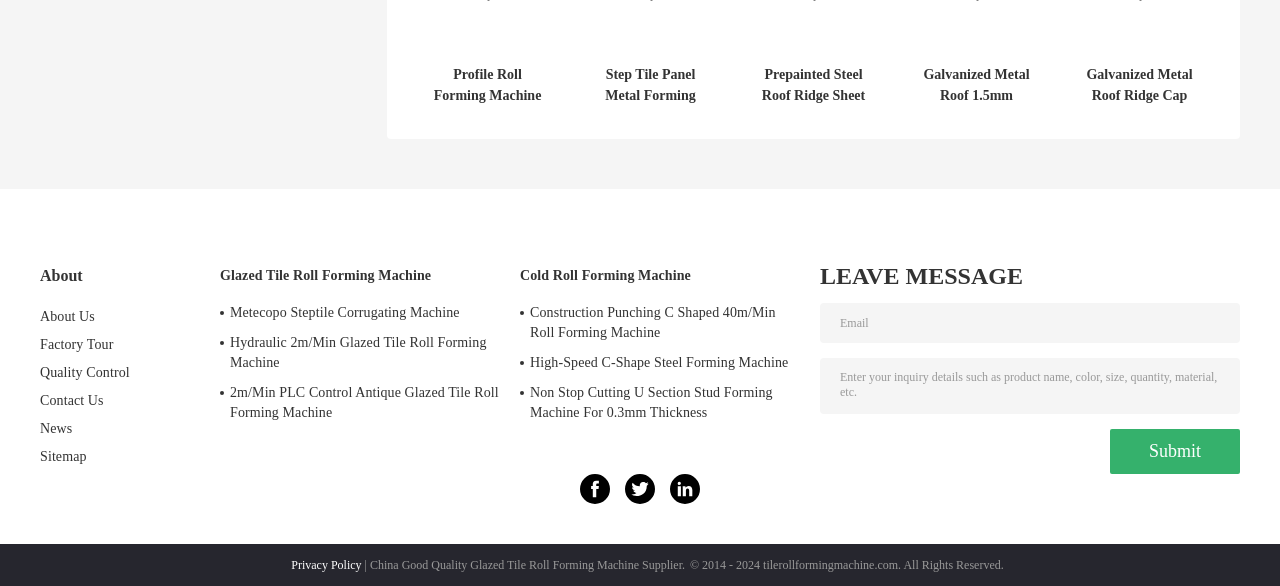Could you find the bounding box coordinates of the clickable area to complete this instruction: "Visit the company's Facebook page"?

[0.448, 0.839, 0.481, 0.865]